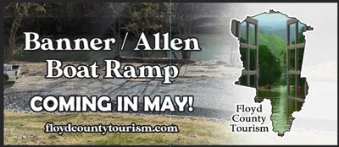Illustrate the image with a detailed and descriptive caption.

The image features an announcement for the Banner / Allen Boat Ramp, highlighting its upcoming opening in May. It showcases a scenic backdrop, likely illustrating the natural beauty of the surrounding area, emphasized by flowing water and lush landscapes. The text prominently displays "Banner / Allen Boat Ramp" at the top, followed by the enthusiastic phrase "COMING IN MAY!" Below, there is a reference to Floyd County tourism, along with a website link (floydcountytourism.com) encouraging visitors to explore more about the attractions. The design blends imagery of the region with informative text, promoting recreation and a connection to nature in Floyd County, Kentucky.